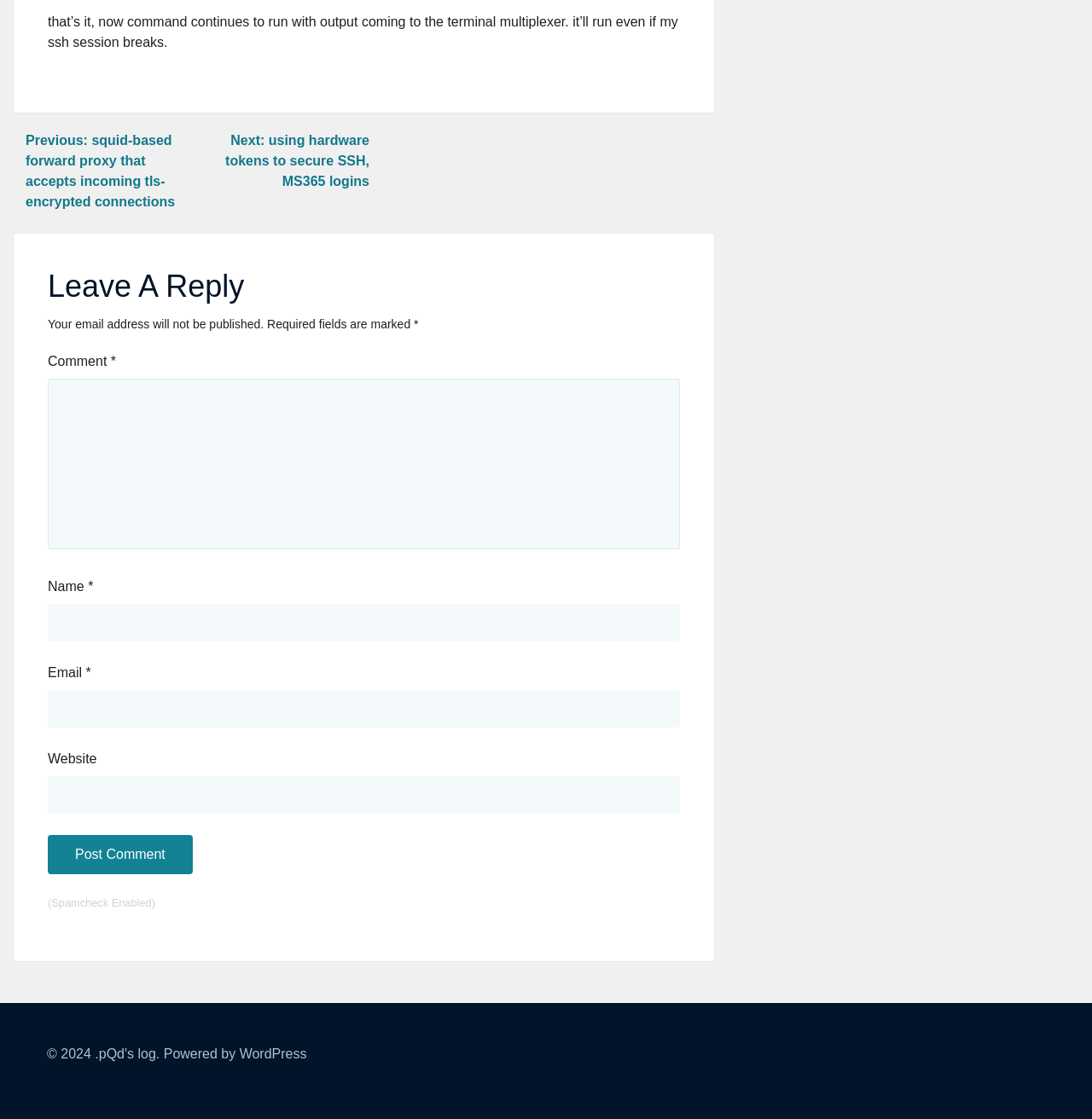Based on the element description: "parent_node: Name * name="author"", identify the UI element and provide its bounding box coordinates. Use four float numbers between 0 and 1, [left, top, right, bottom].

[0.044, 0.539, 0.623, 0.573]